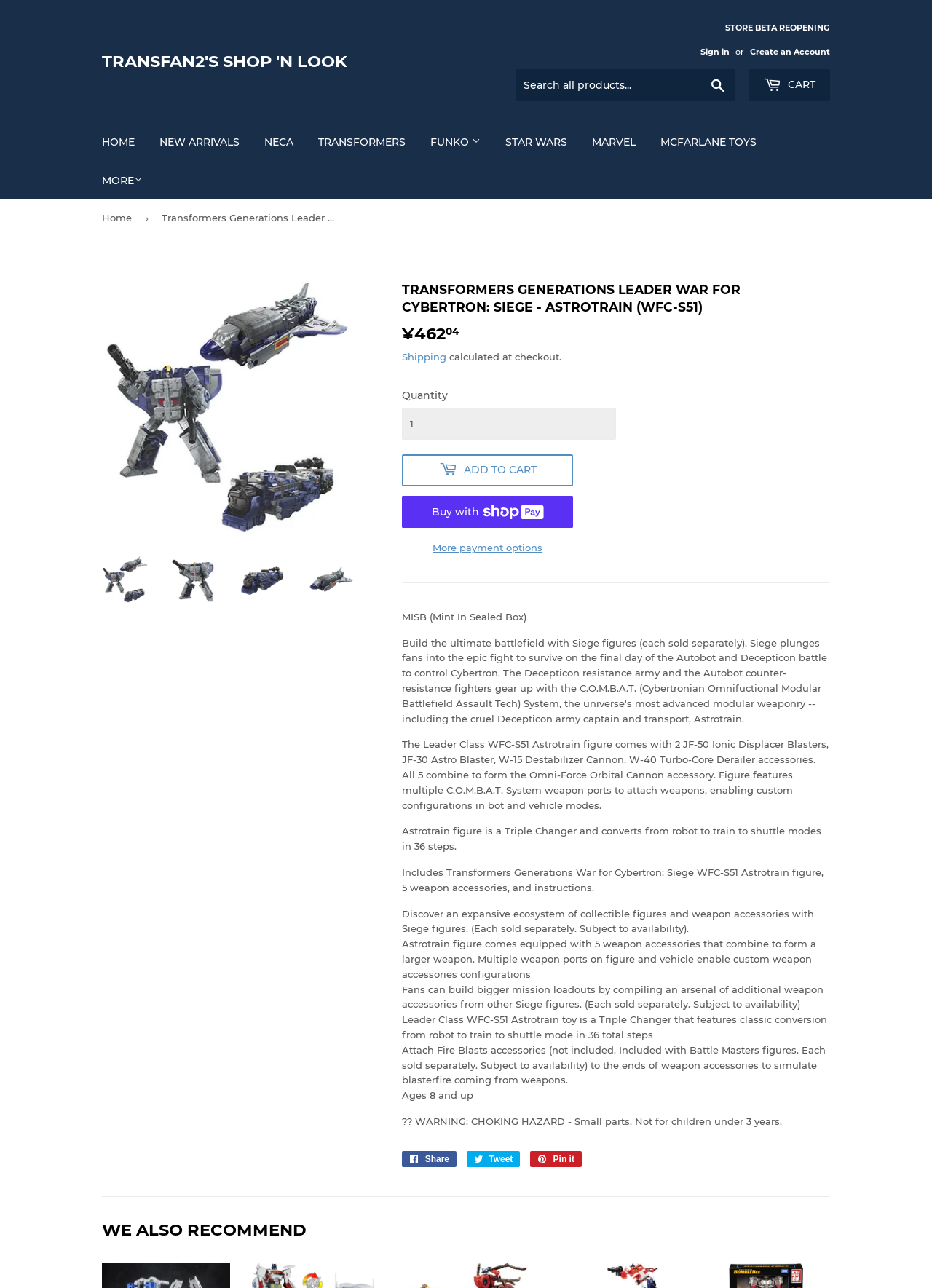Please find the top heading of the webpage and generate its text.

TRANSFORMERS GENERATIONS LEADER WAR FOR CYBERTRON: SIEGE - ASTROTRAIN (WFC-S51)